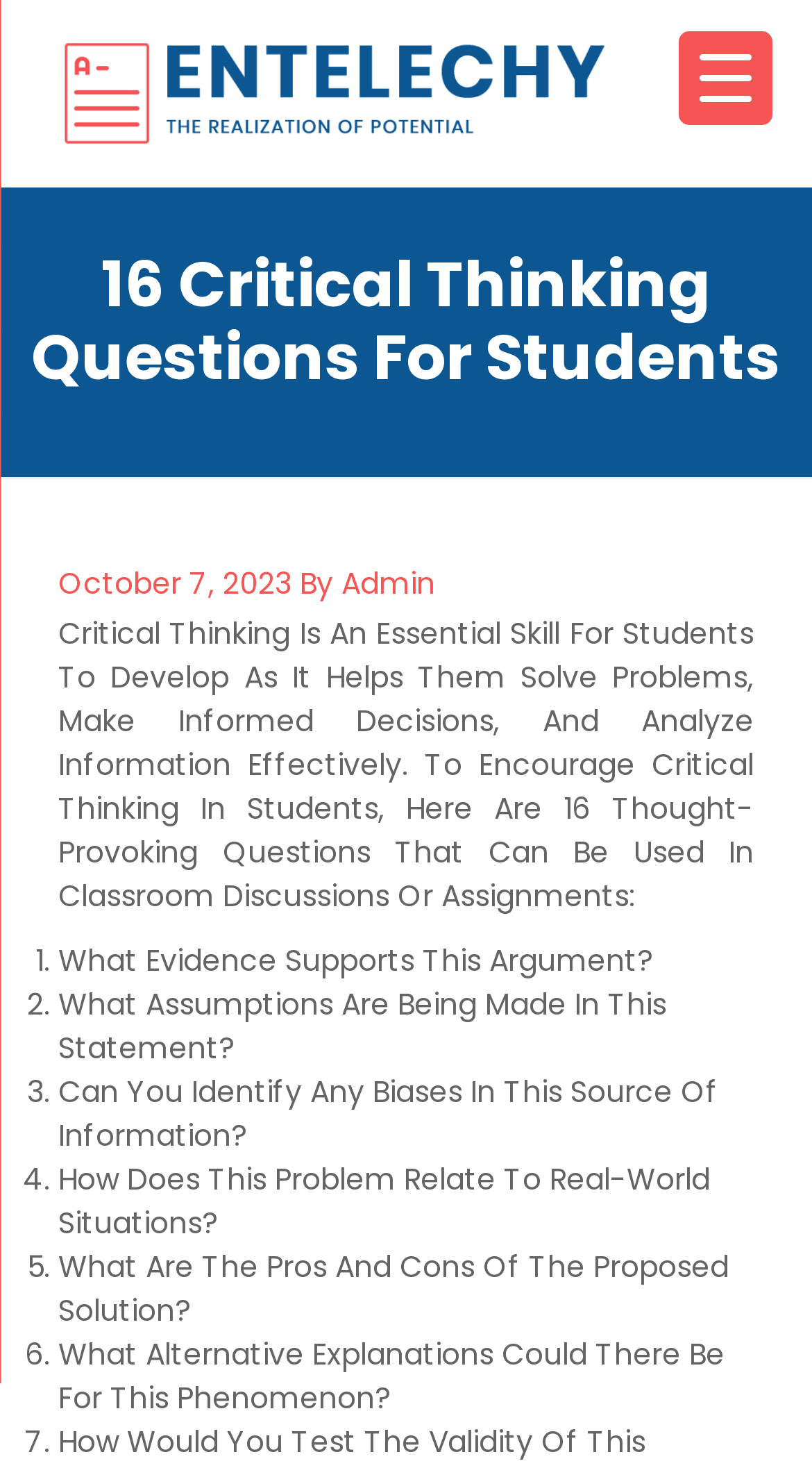What is the fifth critical thinking question?
Answer the question with as much detail as you can, using the image as a reference.

The fifth critical thinking question is located in the list of questions, and it is 'What Are The Pros And Cons Of The Proposed Solution?', which is a static text element.